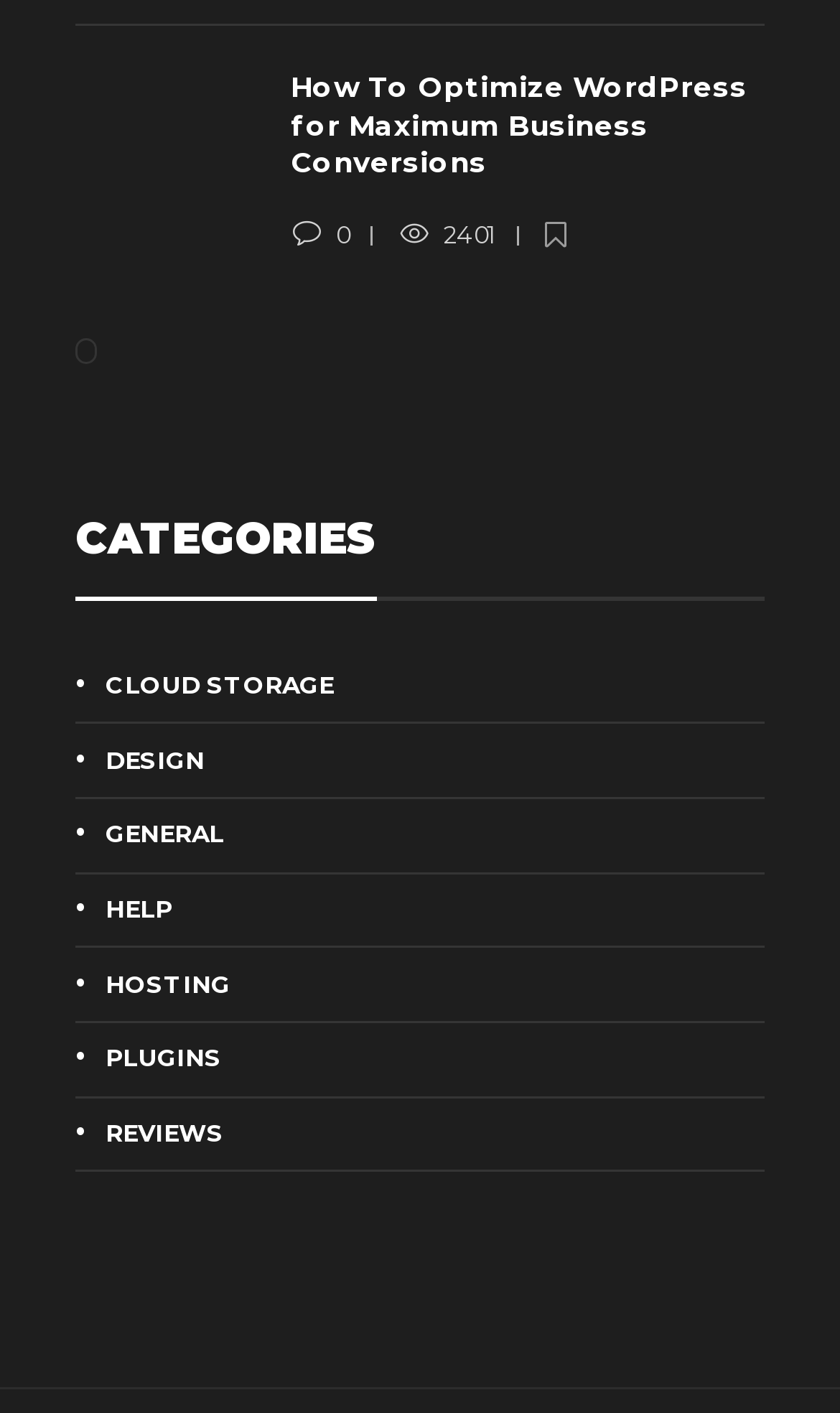How many categories are listed on the webpage?
Use the image to answer the question with a single word or phrase.

8